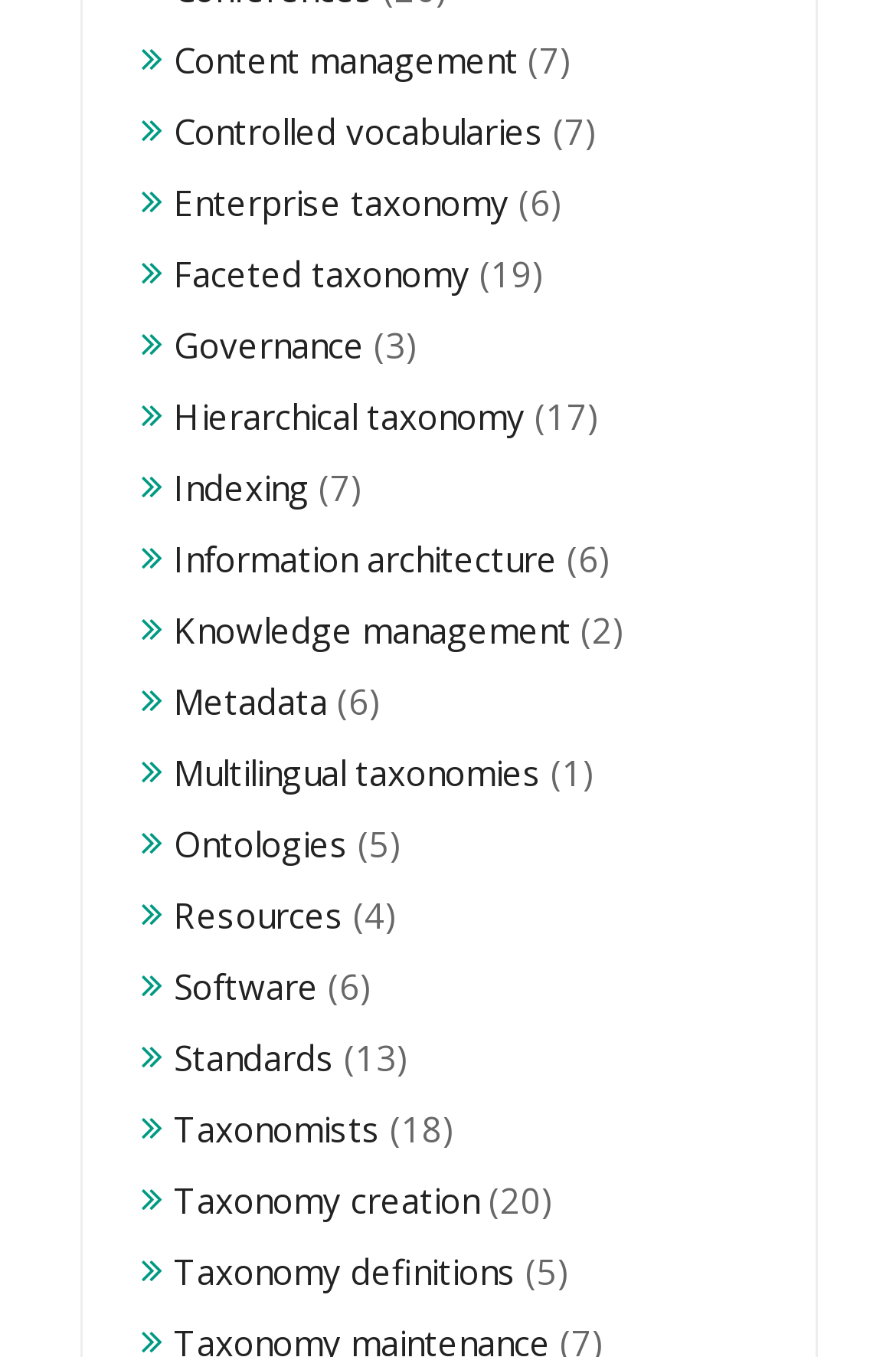Please find the bounding box coordinates of the element that you should click to achieve the following instruction: "Read about 'Metadata'". The coordinates should be presented as four float numbers between 0 and 1: [left, top, right, bottom].

[0.194, 0.499, 0.365, 0.533]